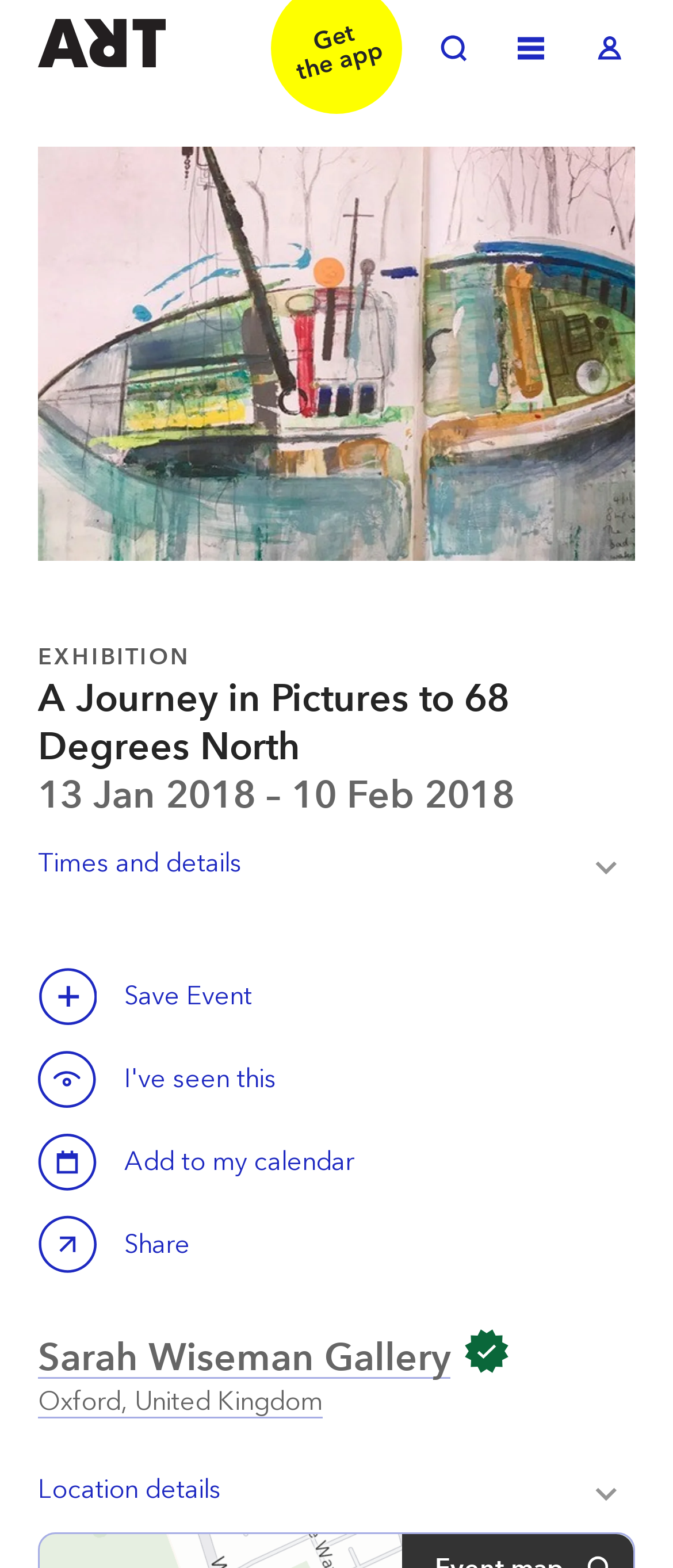Please identify the bounding box coordinates of the element I need to click to follow this instruction: "Search for a property".

None